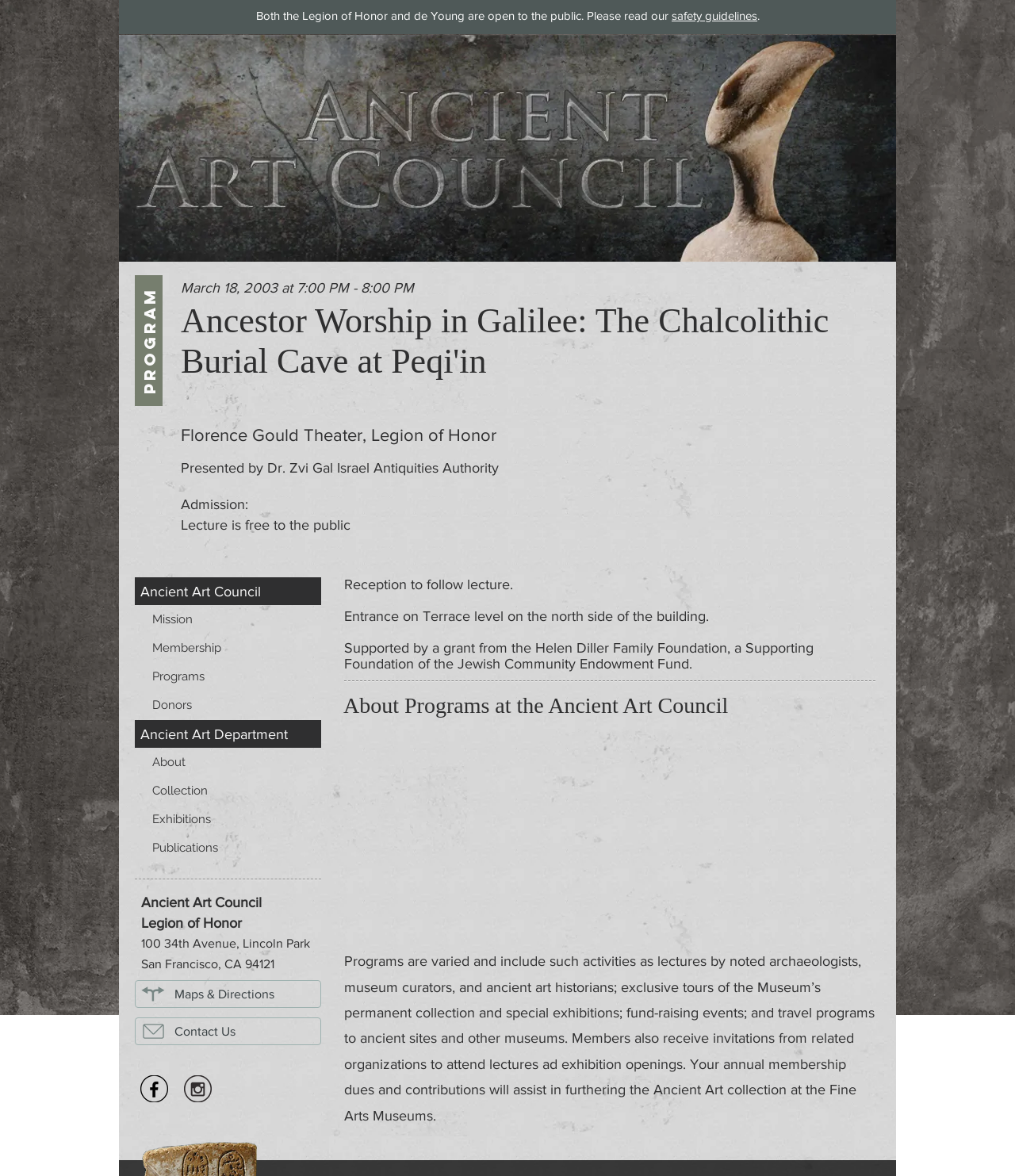What is the location of the lecture?
Using the image, give a concise answer in the form of a single word or short phrase.

Florence Gould Theater